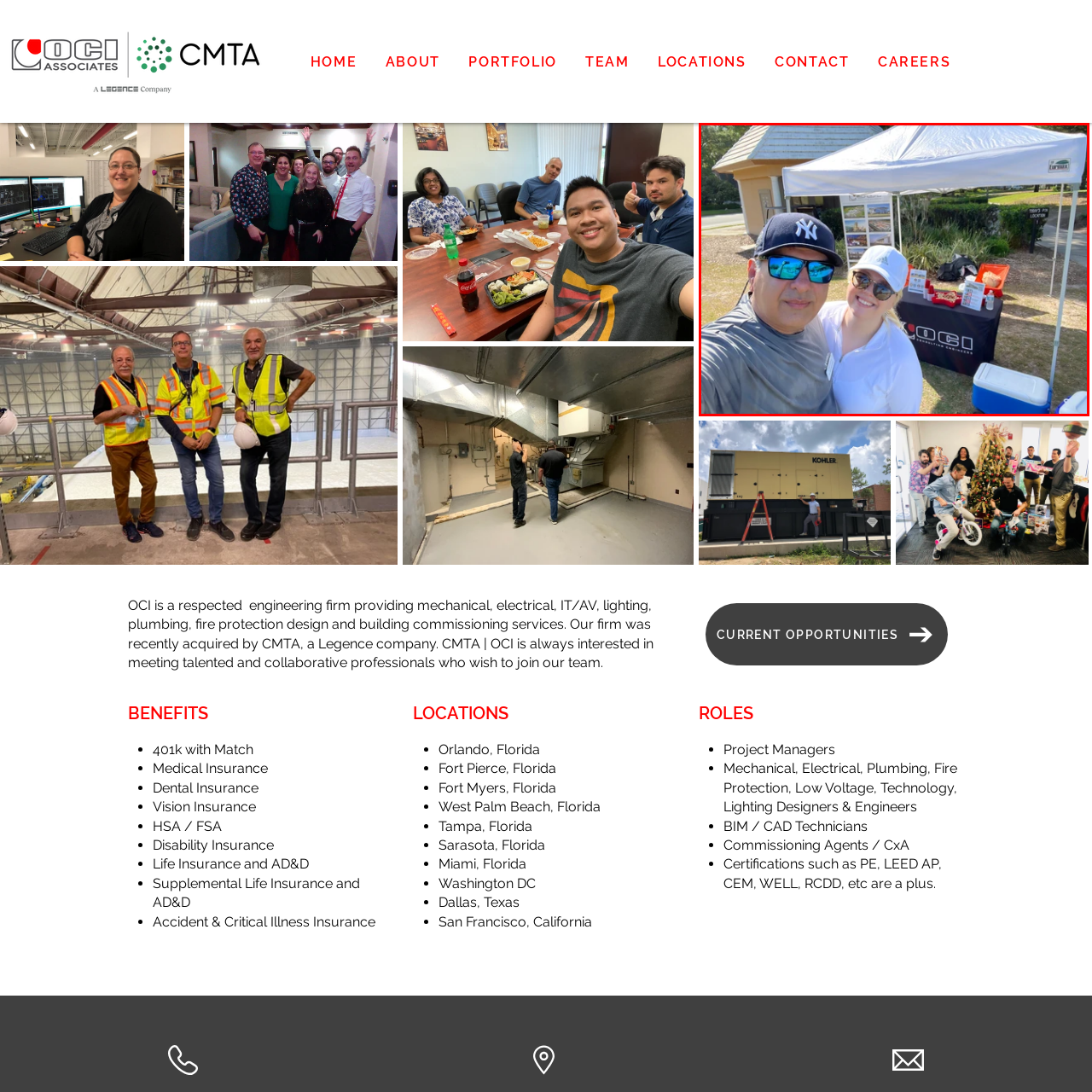Analyze the content inside the red box, What is the color of the woman's shirt? Provide a short answer using a single word or phrase.

White